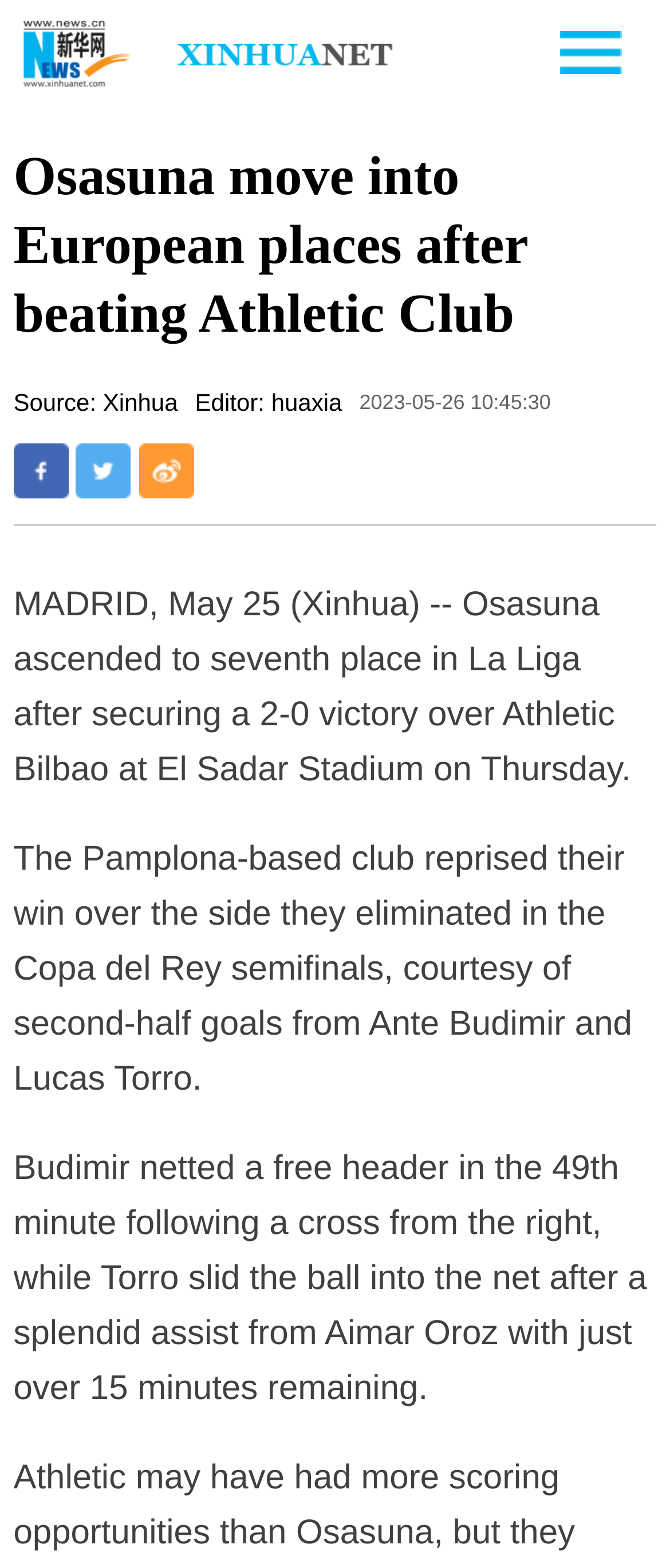What is the primary heading on this webpage?

Osasuna move into European places after beating Athletic Club